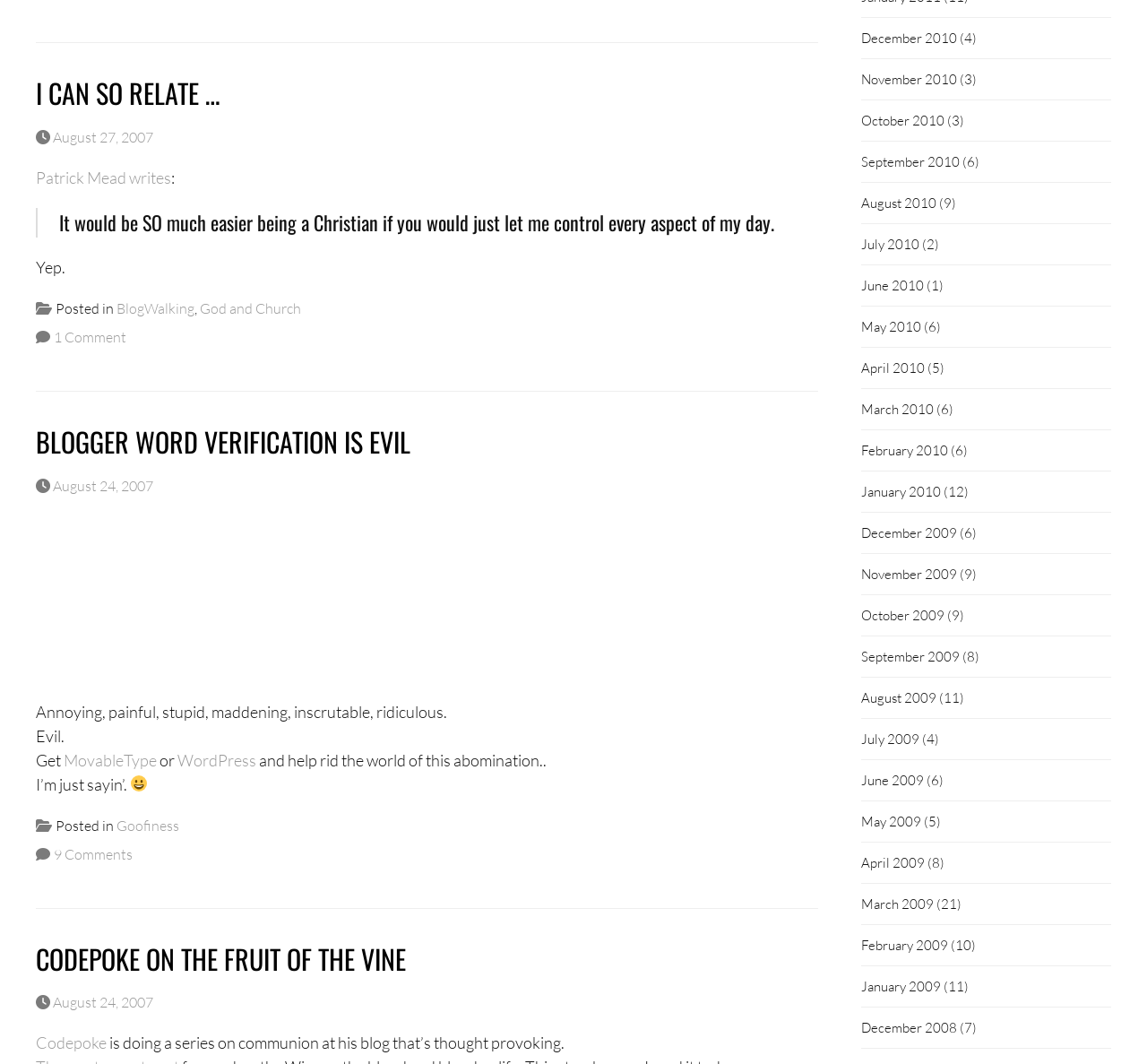What is the date of the third article?
Look at the image and respond with a one-word or short-phrase answer.

August 24, 2007